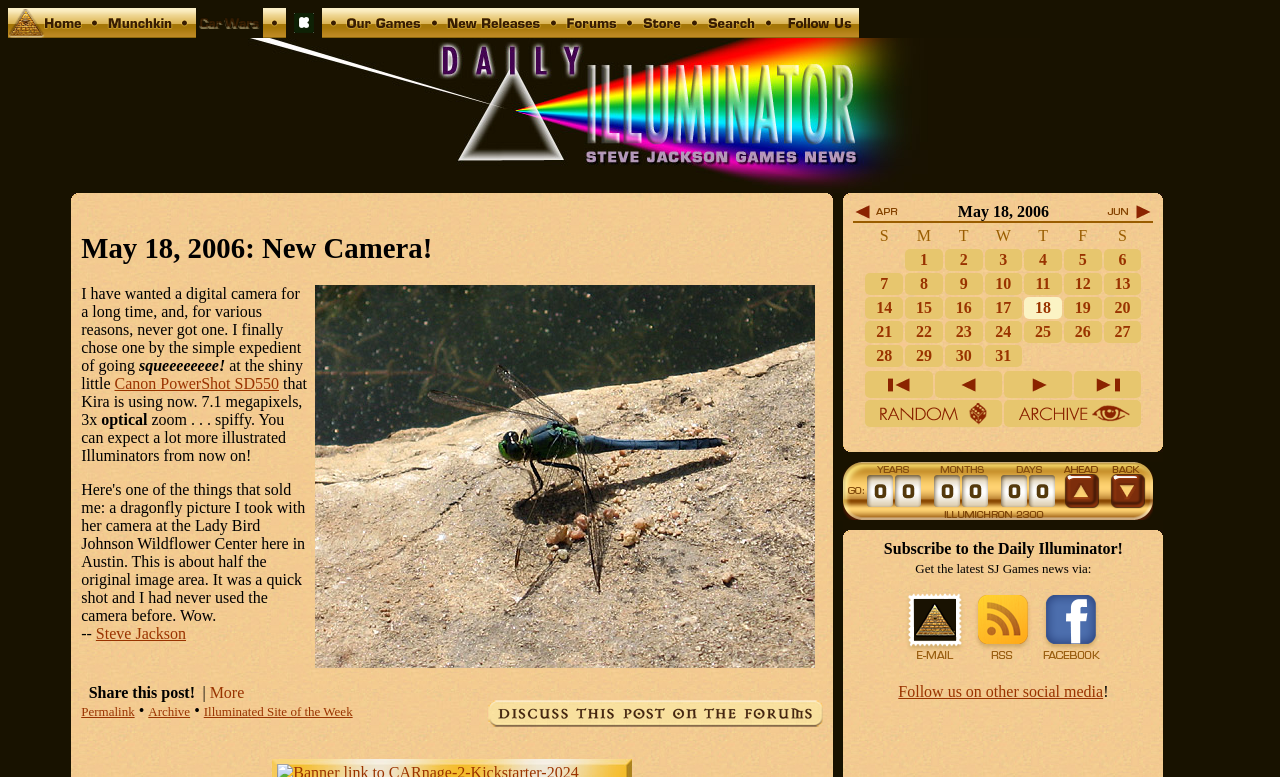Locate the bounding box coordinates of the element that should be clicked to execute the following instruction: "View the 'Daily Illuminator' blog post".

[0.188, 0.23, 0.812, 0.252]